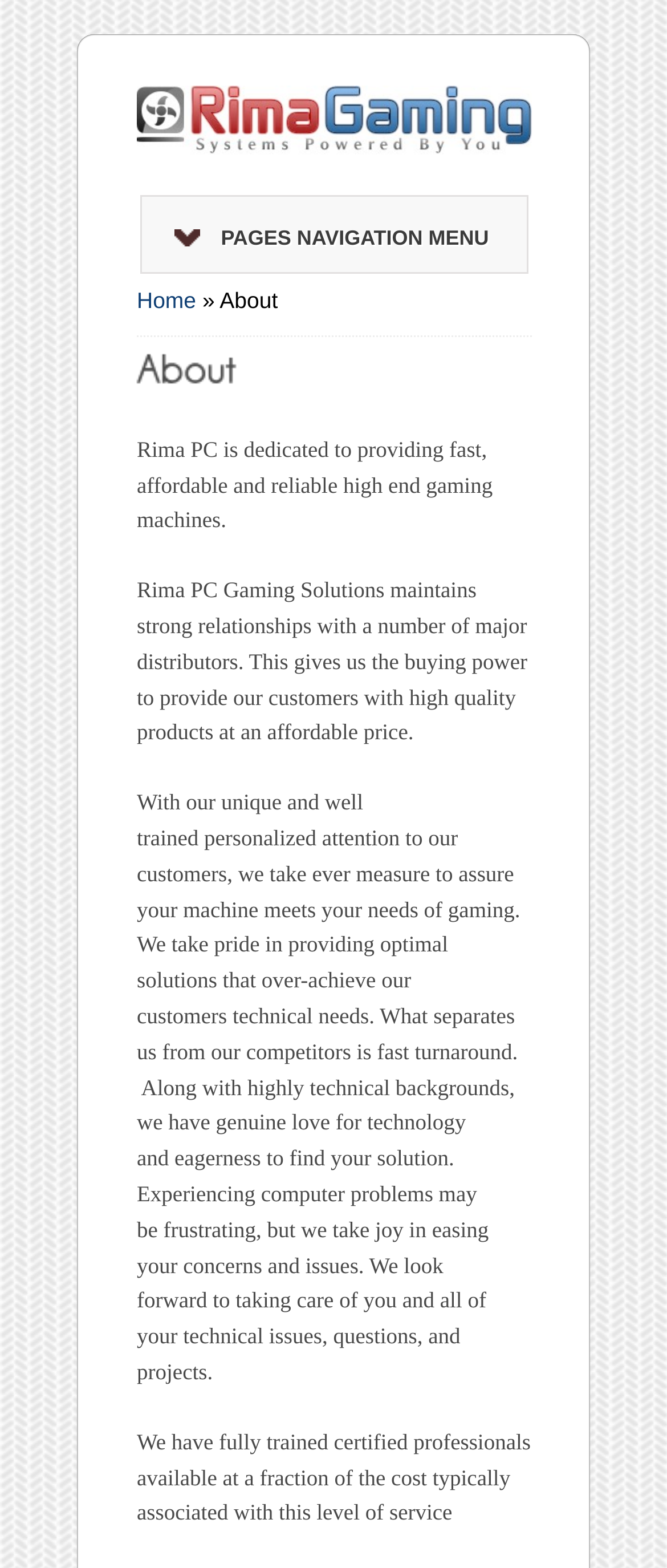What is the tone of Rima PC's customer service?
Ensure your answer is thorough and detailed.

The webpage describes Rima PC's customer service as taking joy in easing customers' concerns and issues, and they have a genuine love for technology and eagerness to find solutions, which suggests a joyful and eager tone.